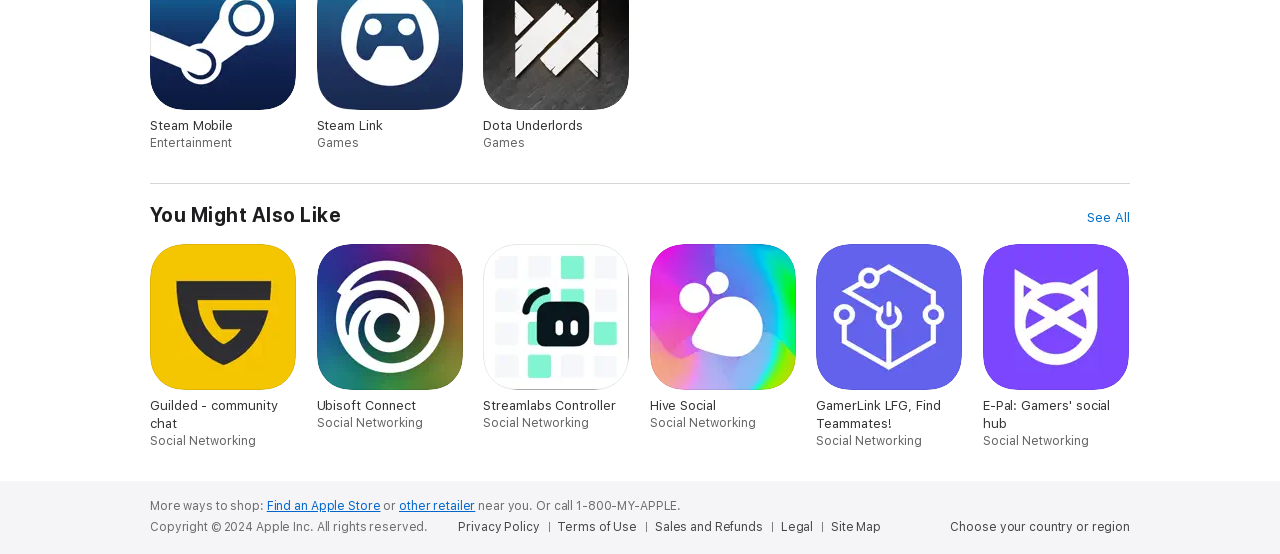What is the title of the section with links to social networking platforms?
Use the image to give a comprehensive and detailed response to the question.

The section with links to social networking platforms has a heading element with the text 'You Might Also Like', which indicates that the section is suggesting other social networking platforms that the user might be interested in.